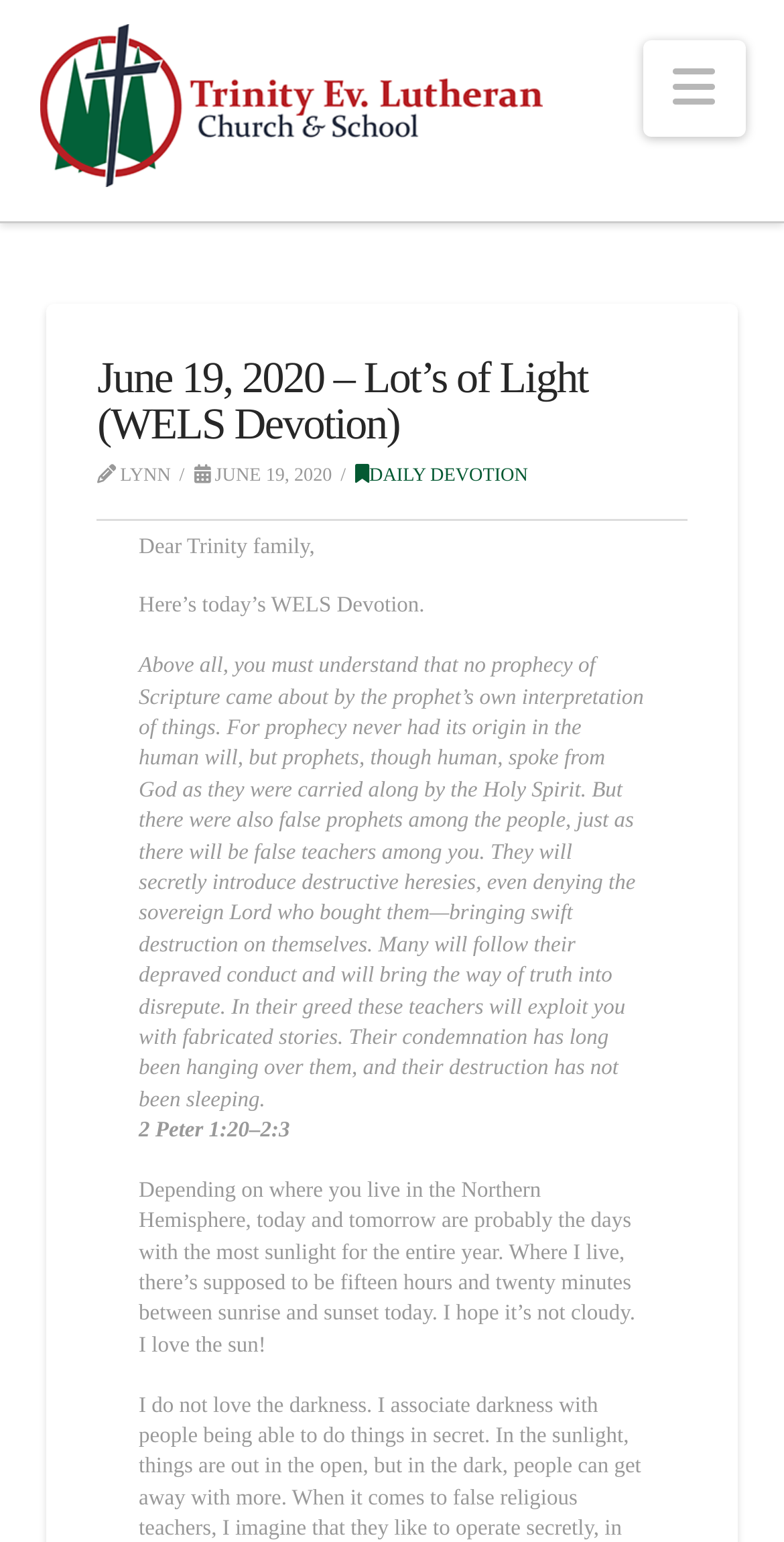Show the bounding box coordinates for the HTML element described as: "Daily Devotion".

[0.453, 0.303, 0.673, 0.316]